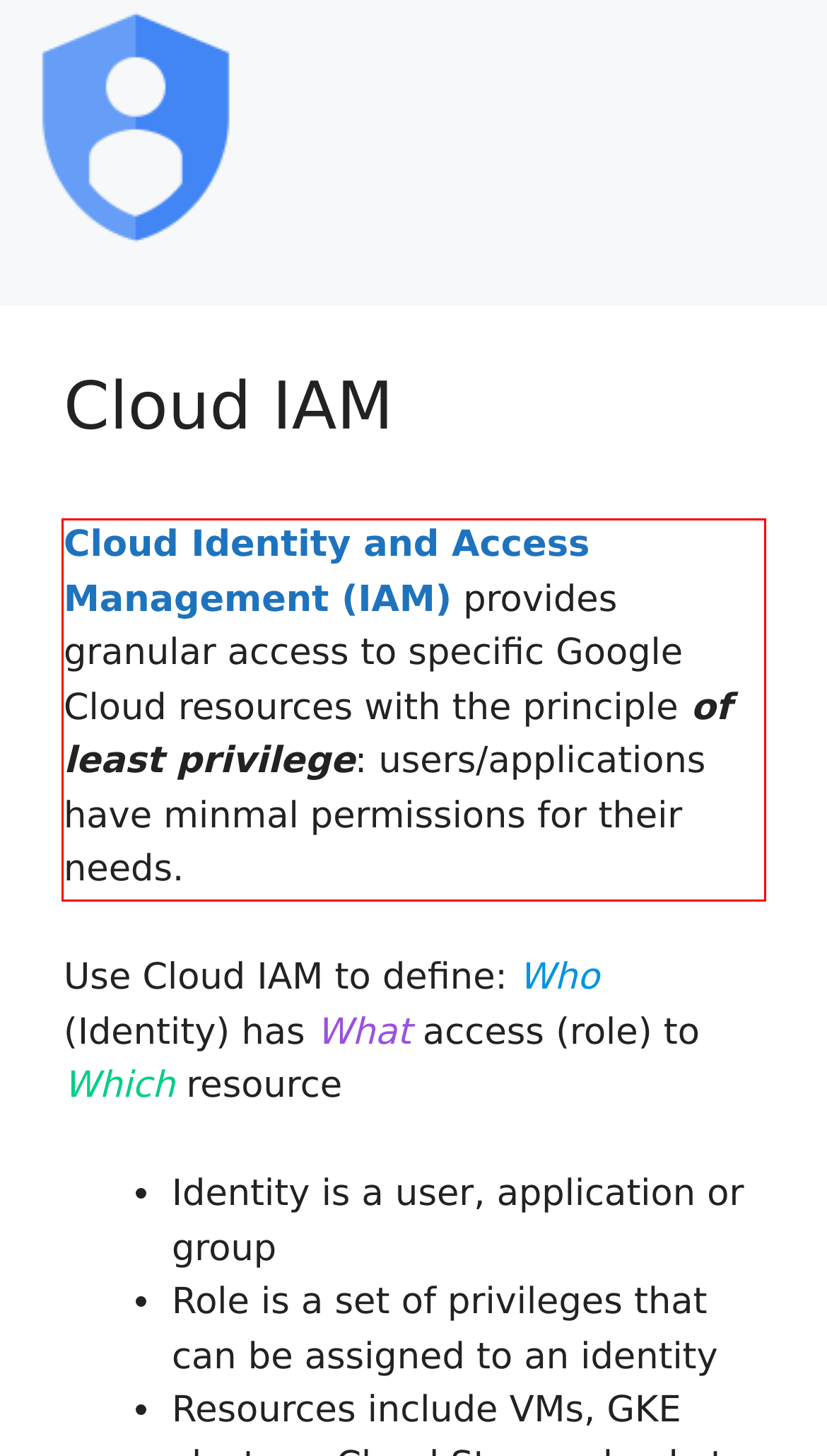Extract and provide the text found inside the red rectangle in the screenshot of the webpage.

Cloud Identity and Access Management (IAM) provides granular access to specific Google Cloud resources with the principle of least privilege: users/applications have minmal permissions for their needs.